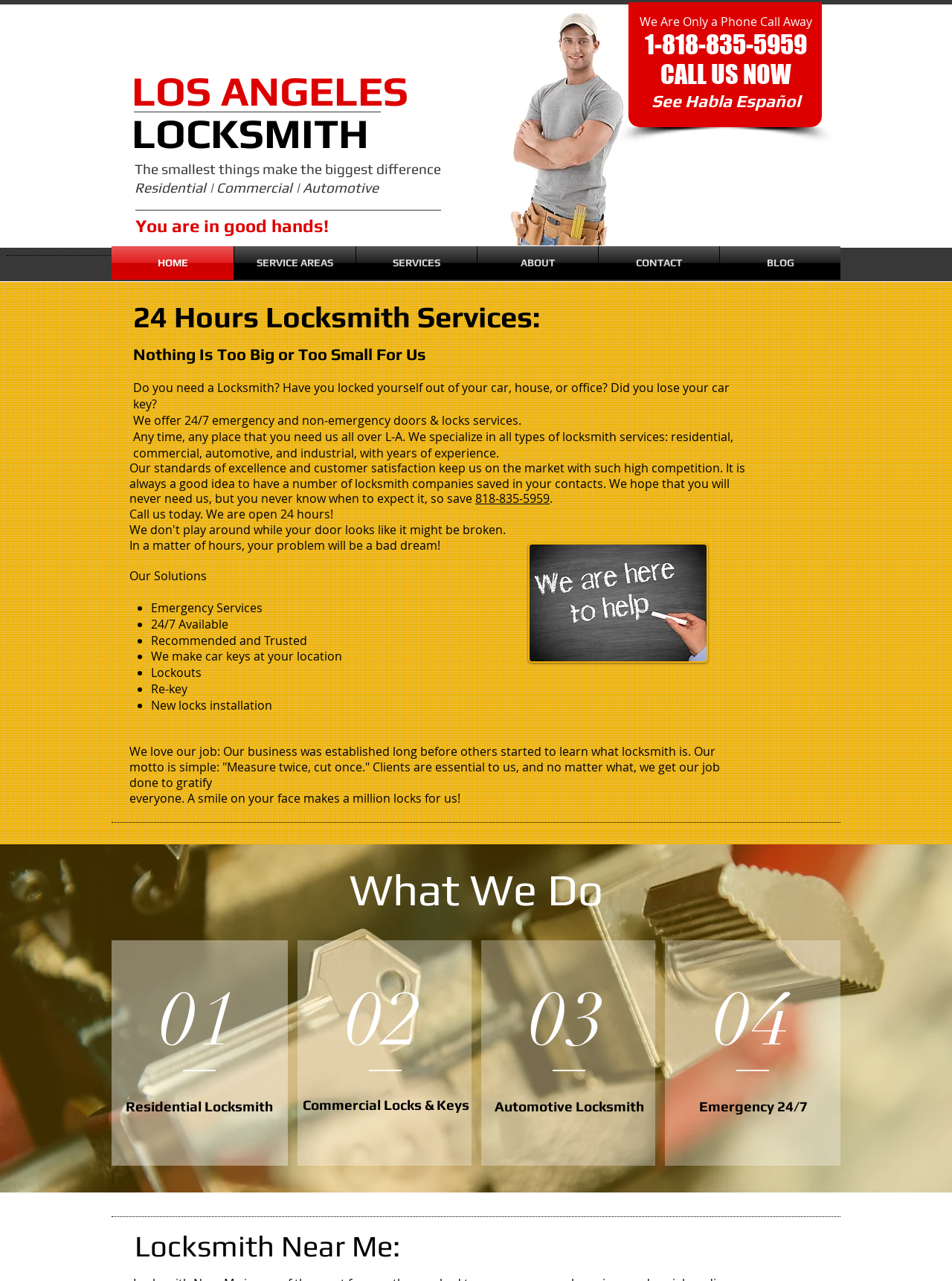Please identify the bounding box coordinates of the region to click in order to complete the given instruction: "Call the locksmith service at 818-835-5959". The coordinates should be four float numbers between 0 and 1, i.e., [left, top, right, bottom].

[0.499, 0.383, 0.577, 0.396]